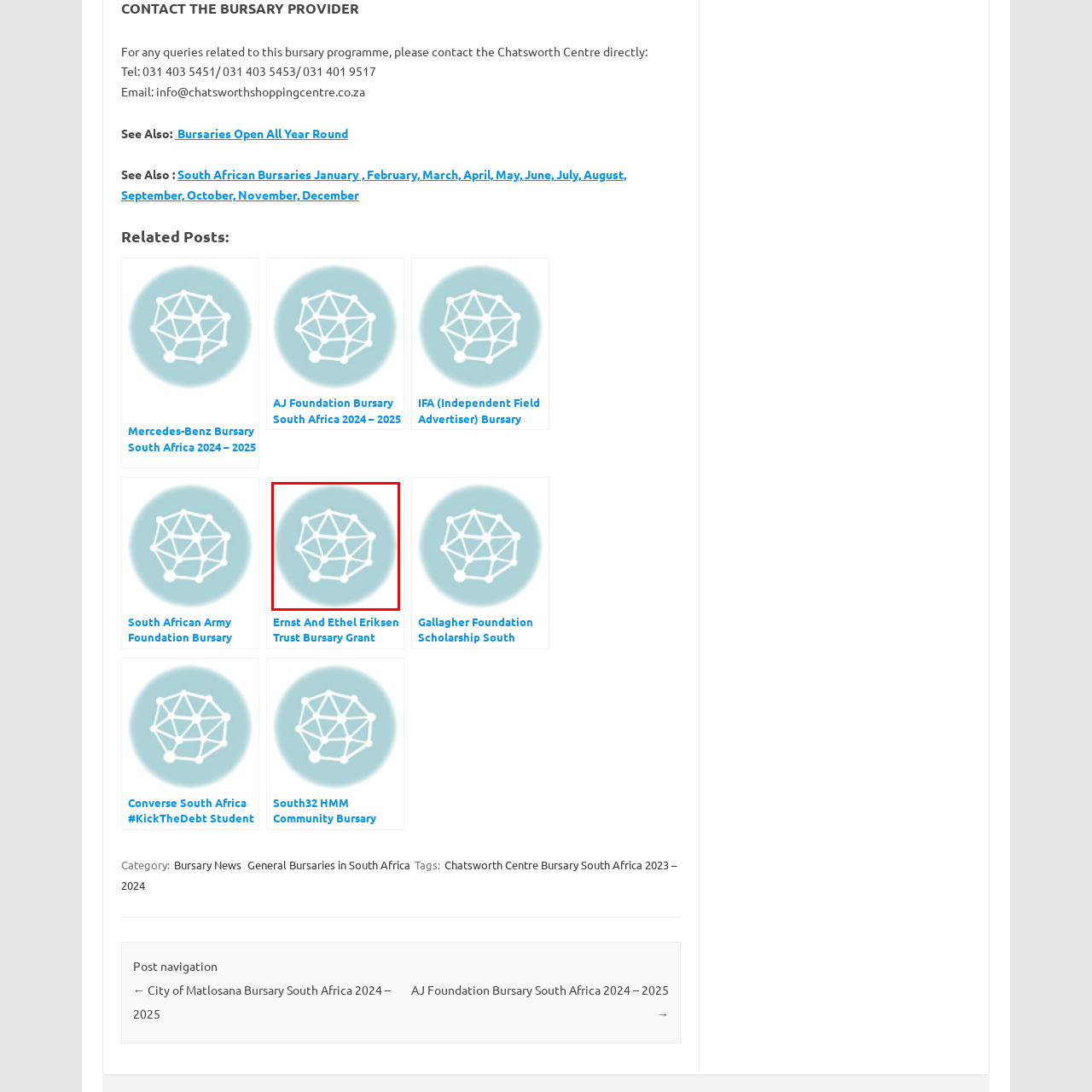What theme does the image evoke?
Pay attention to the image surrounded by the red bounding box and respond to the question with a detailed answer.

The caption states that the imagery evokes themes of 'connection, collaboration, and the sharing of ideas', which suggests that the image is meant to convey a sense of connection and collaboration.